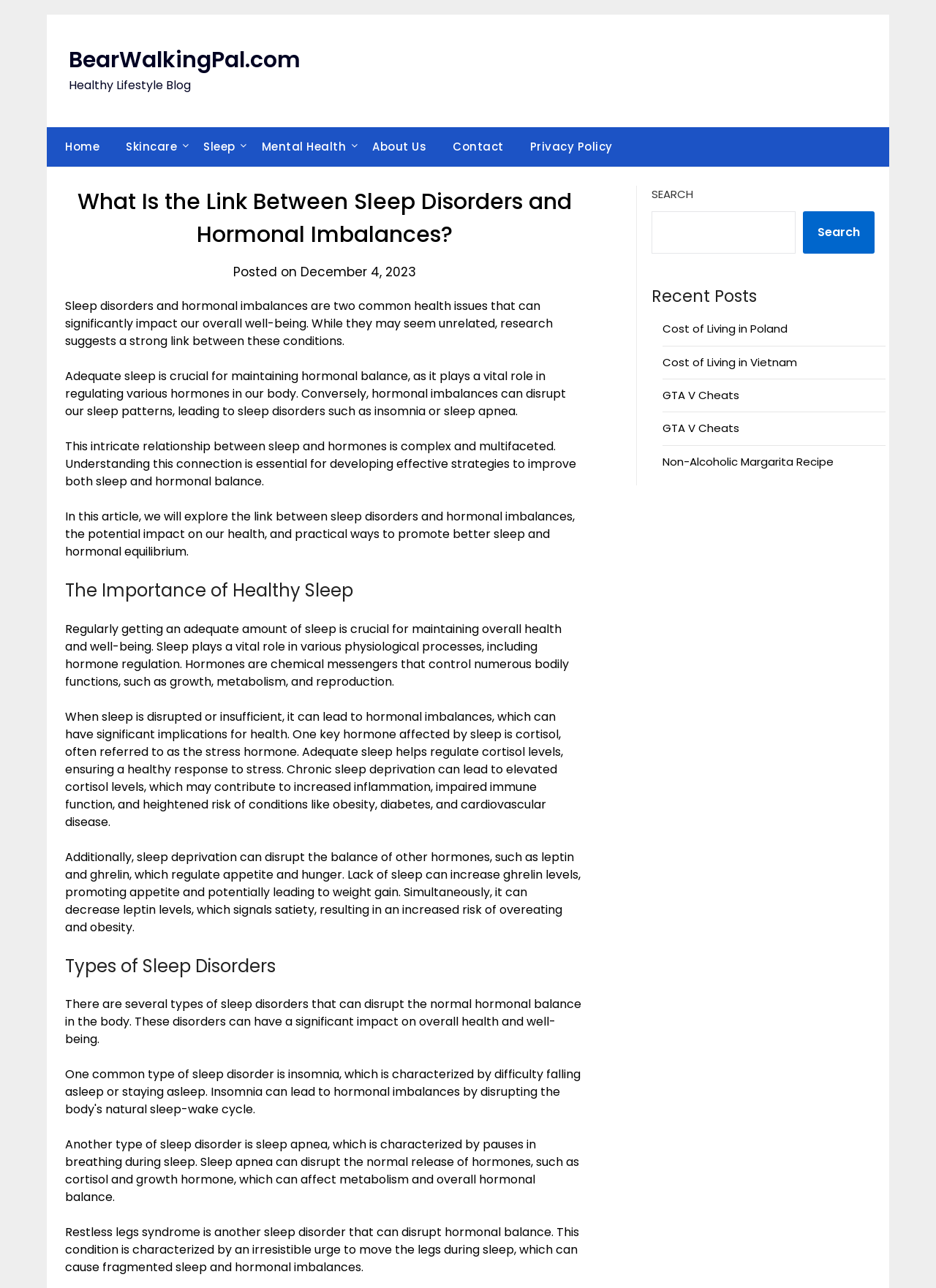Predict the bounding box coordinates of the area that should be clicked to accomplish the following instruction: "Click the 'Home' link". The bounding box coordinates should consist of four float numbers between 0 and 1, i.e., [left, top, right, bottom].

[0.05, 0.099, 0.119, 0.13]